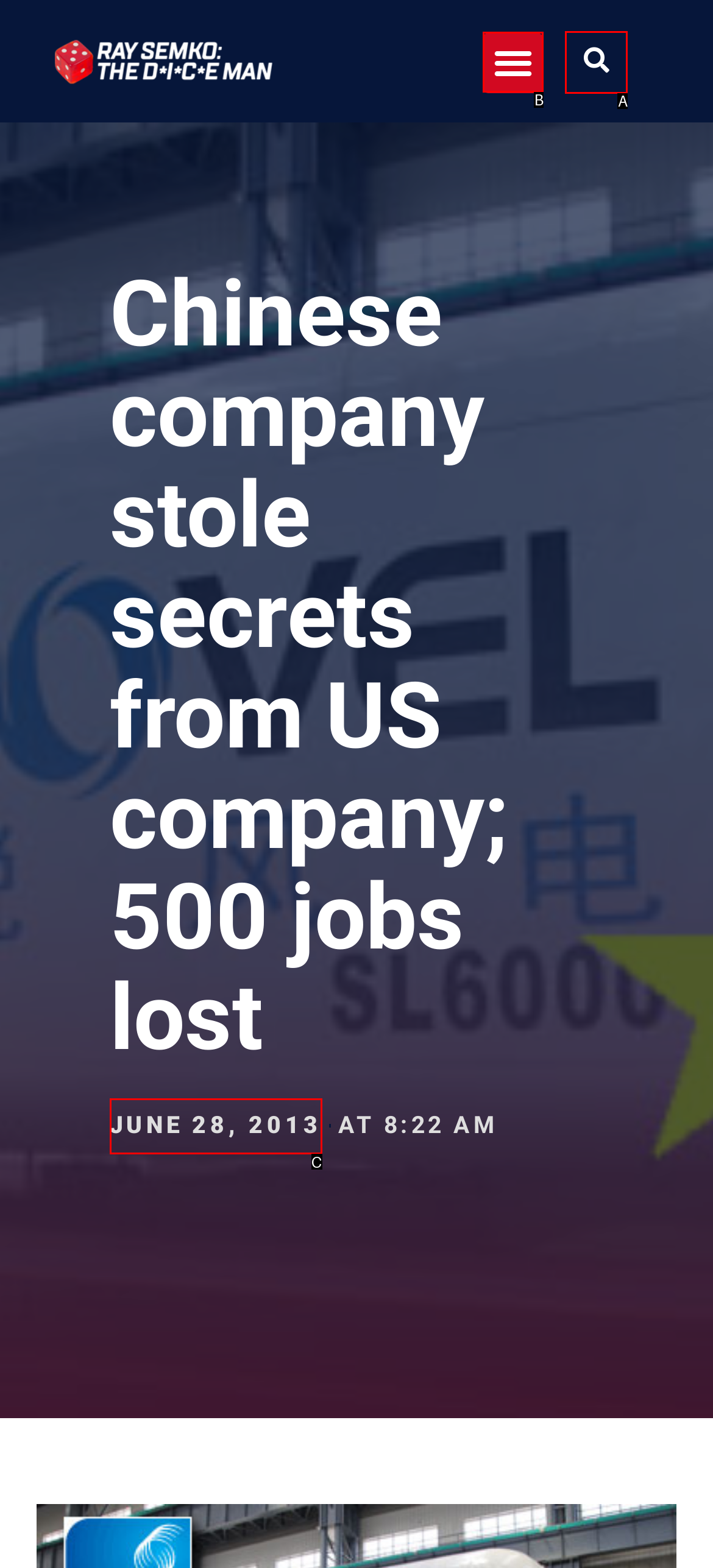Select the HTML element that corresponds to the description: June 28, 2013. Answer with the letter of the matching option directly from the choices given.

C